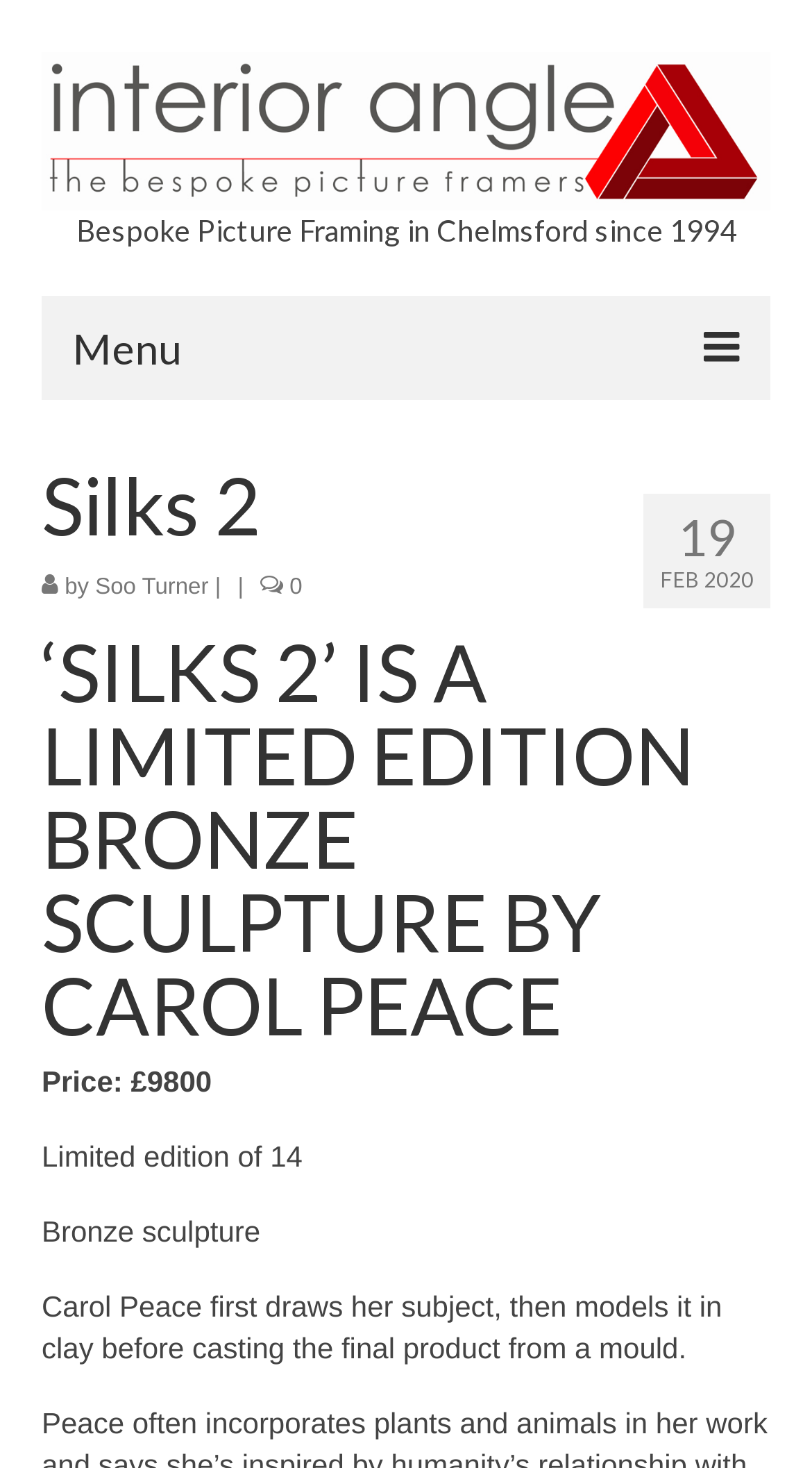Identify the bounding box coordinates of the element to click to follow this instruction: 'View 'Art & Framing in situ''. Ensure the coordinates are four float values between 0 and 1, provided as [left, top, right, bottom].

[0.077, 0.577, 0.923, 0.636]